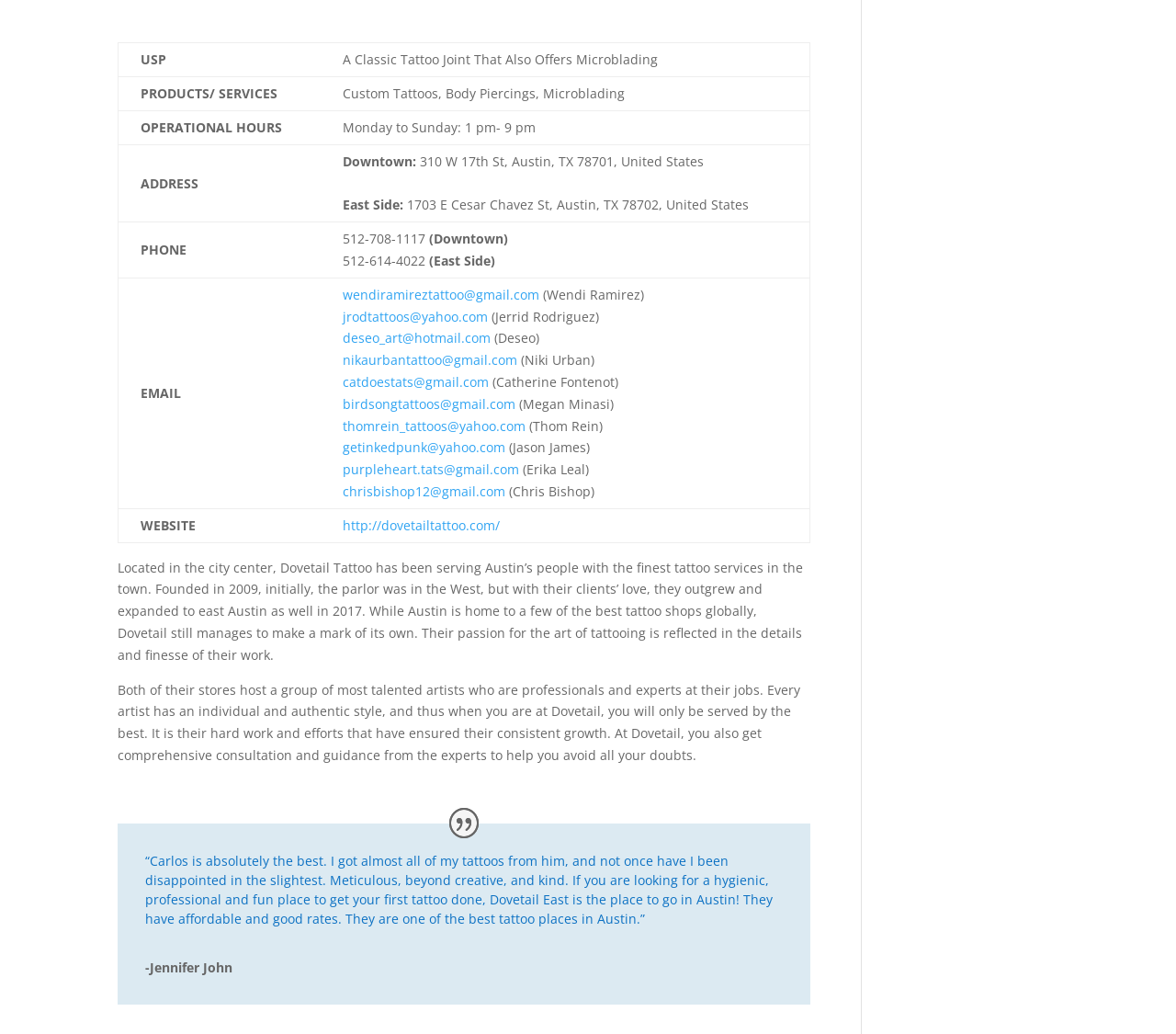Identify the bounding box coordinates for the element you need to click to achieve the following task: "Click the link to Jerrid Rodriguez's email". Provide the bounding box coordinates as four float numbers between 0 and 1, in the form [left, top, right, bottom].

[0.291, 0.297, 0.414, 0.314]